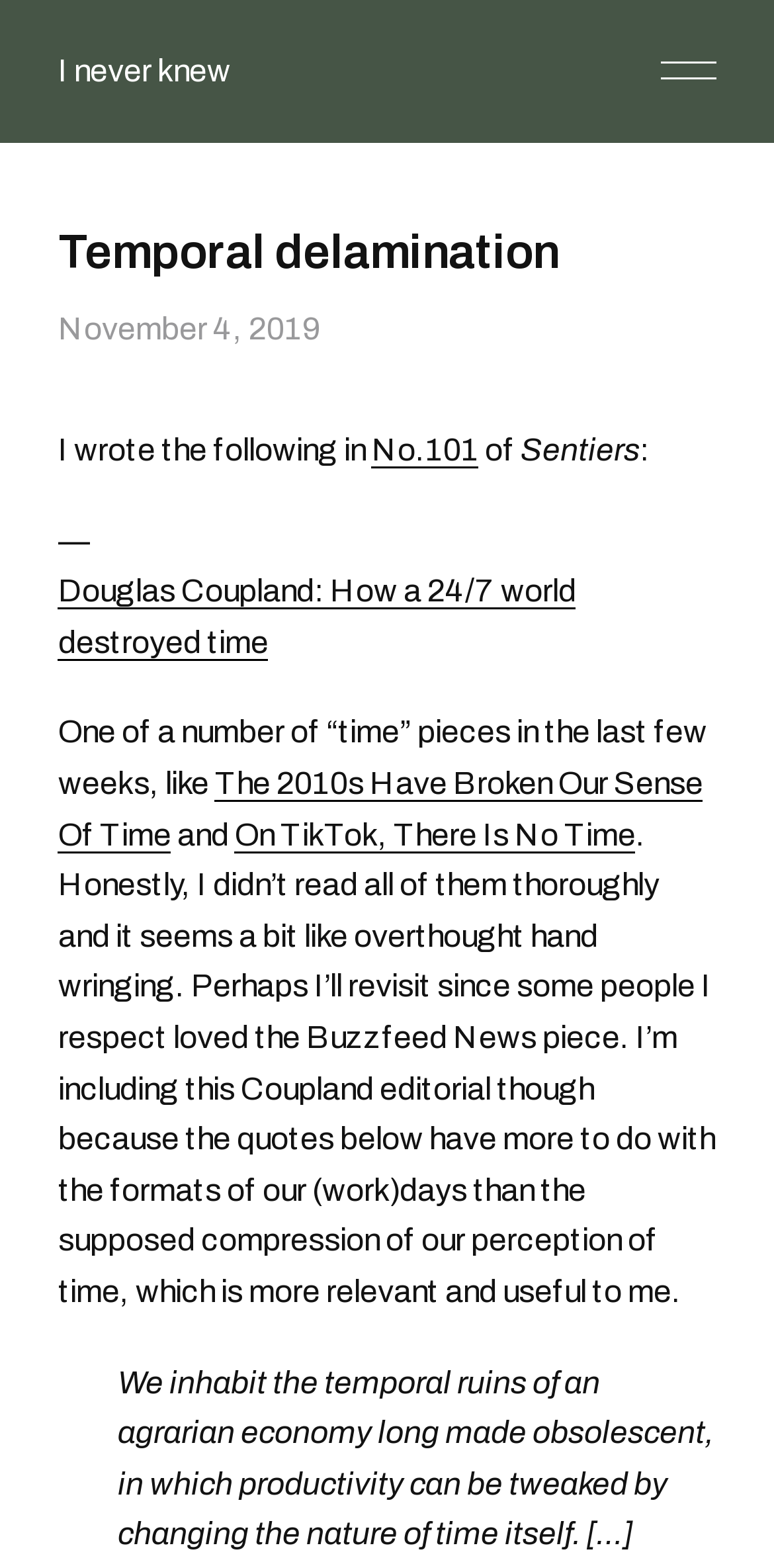Who is the author of the quoted text?
Based on the screenshot, provide a one-word or short-phrase response.

Douglas Coupland